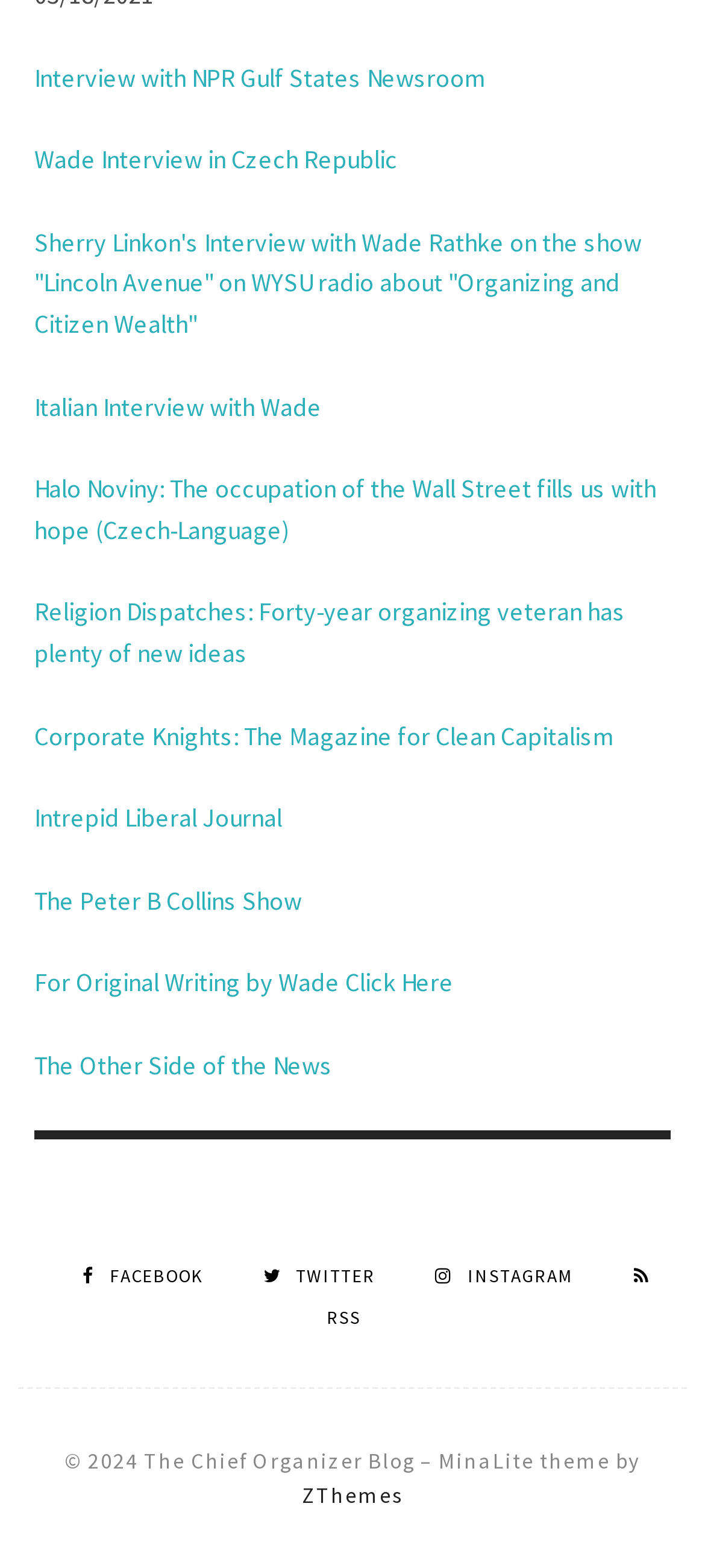Kindly provide the bounding box coordinates of the section you need to click on to fulfill the given instruction: "Read the article on Corporate Knights: The Magazine for Clean Capitalism".

[0.049, 0.459, 0.869, 0.479]